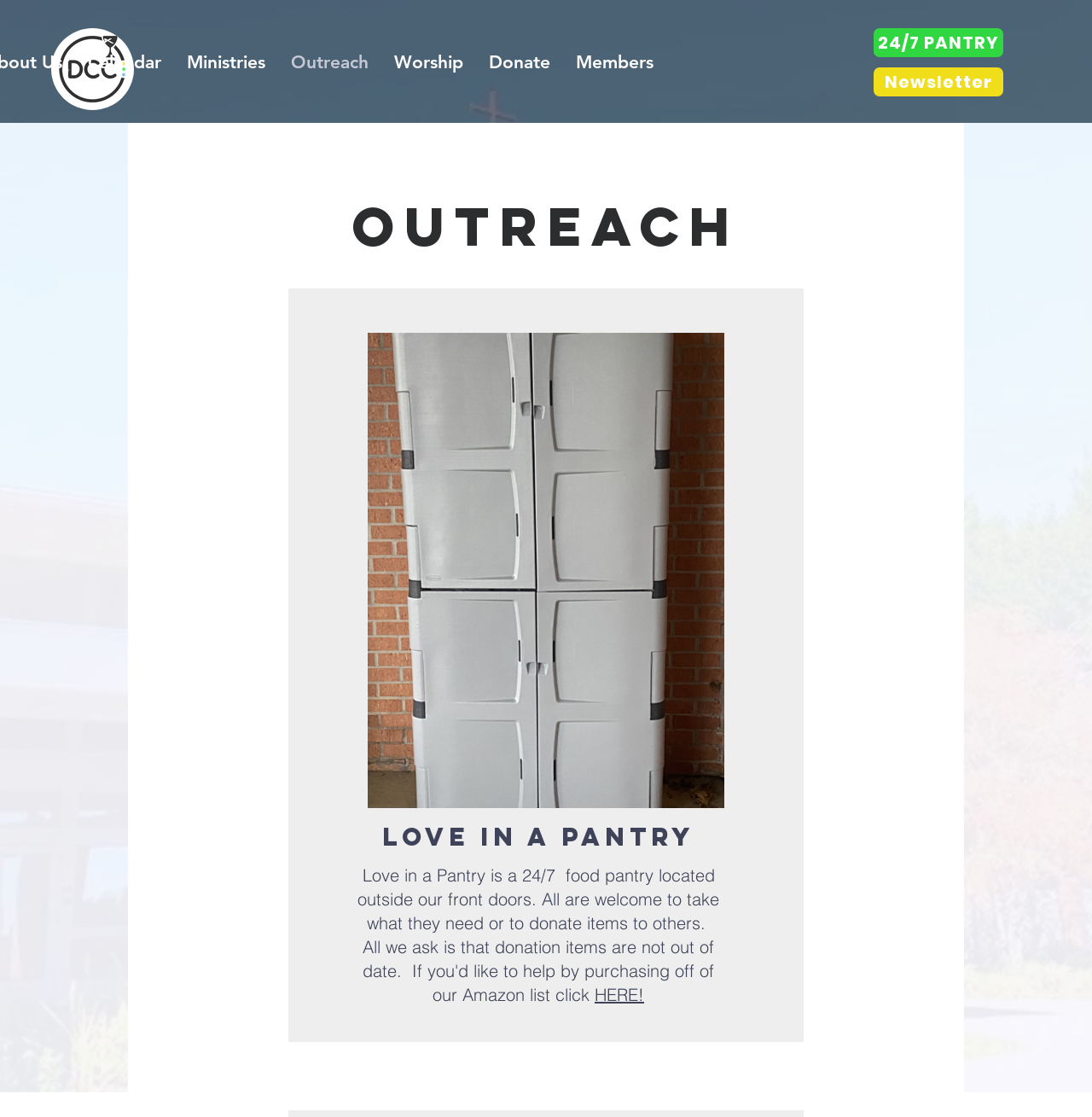Provide a one-word or brief phrase answer to the question:
What is the purpose of Love in a Pantry?

To provide food